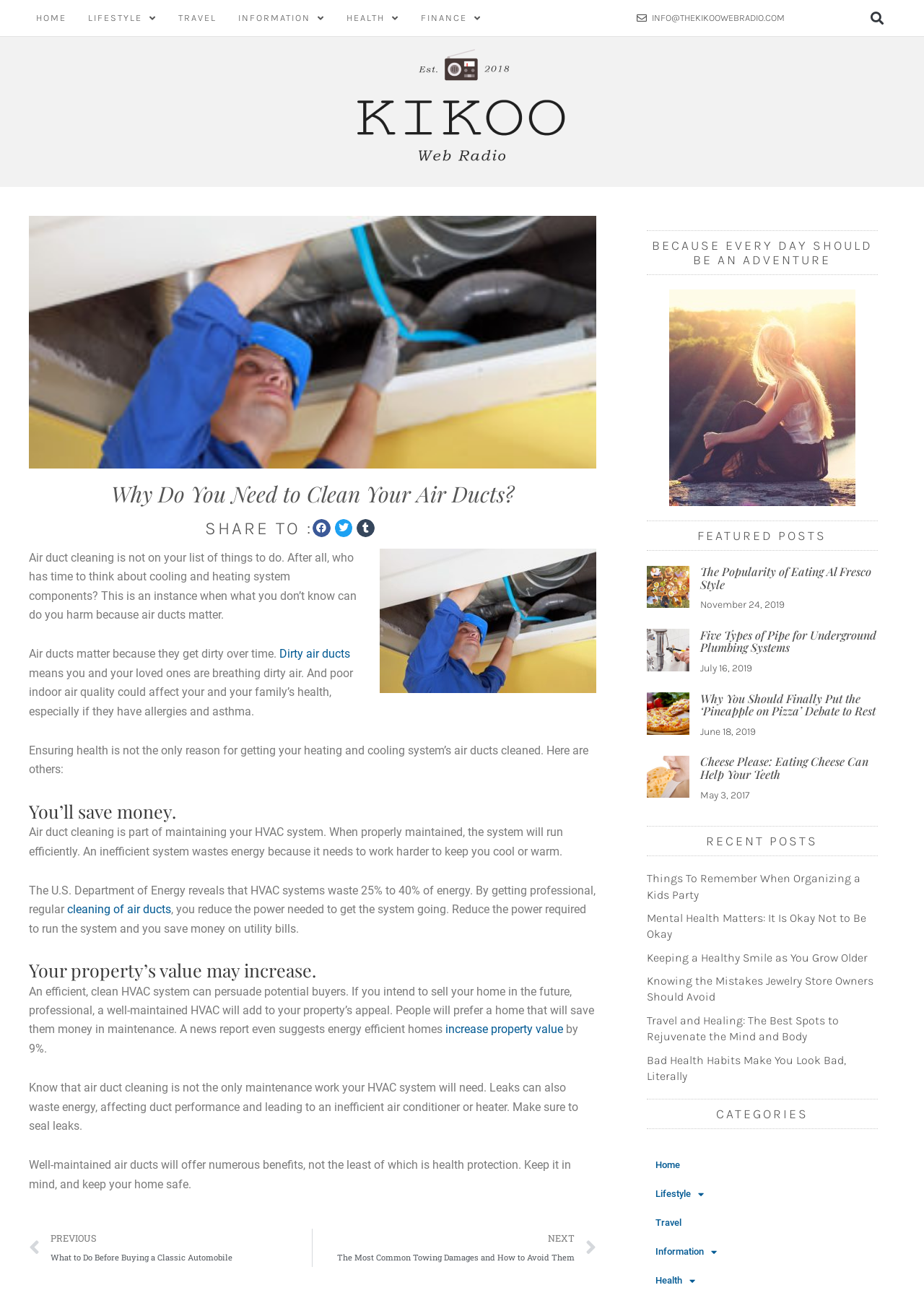Could you please study the image and provide a detailed answer to the question:
What is the category of the article 'The Popularity of Eating Al Fresco Style'?

The article 'The Popularity of Eating Al Fresco Style' is categorized under LIFESTYLE, which is one of the menu options at the top of the webpage.